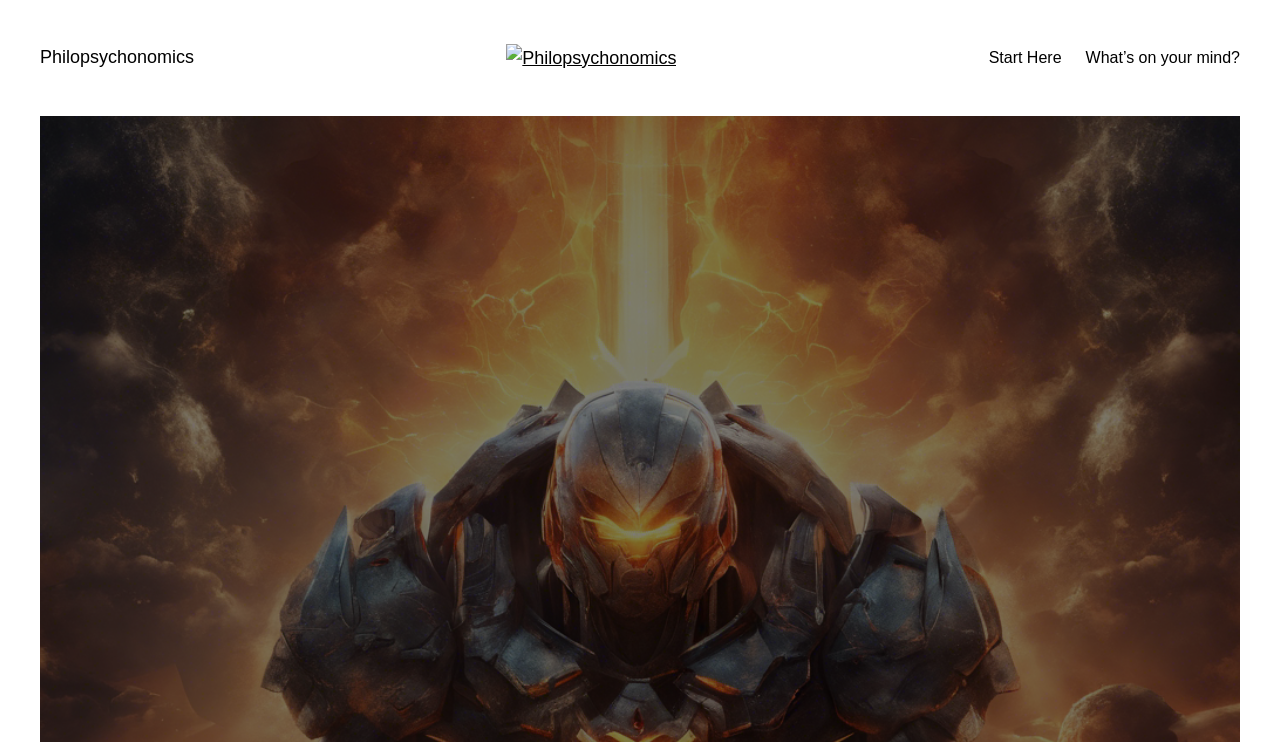Identify the bounding box coordinates for the UI element described by the following text: "Start Here". Provide the coordinates as four float numbers between 0 and 1, in the format [left, top, right, bottom].

[0.772, 0.061, 0.829, 0.095]